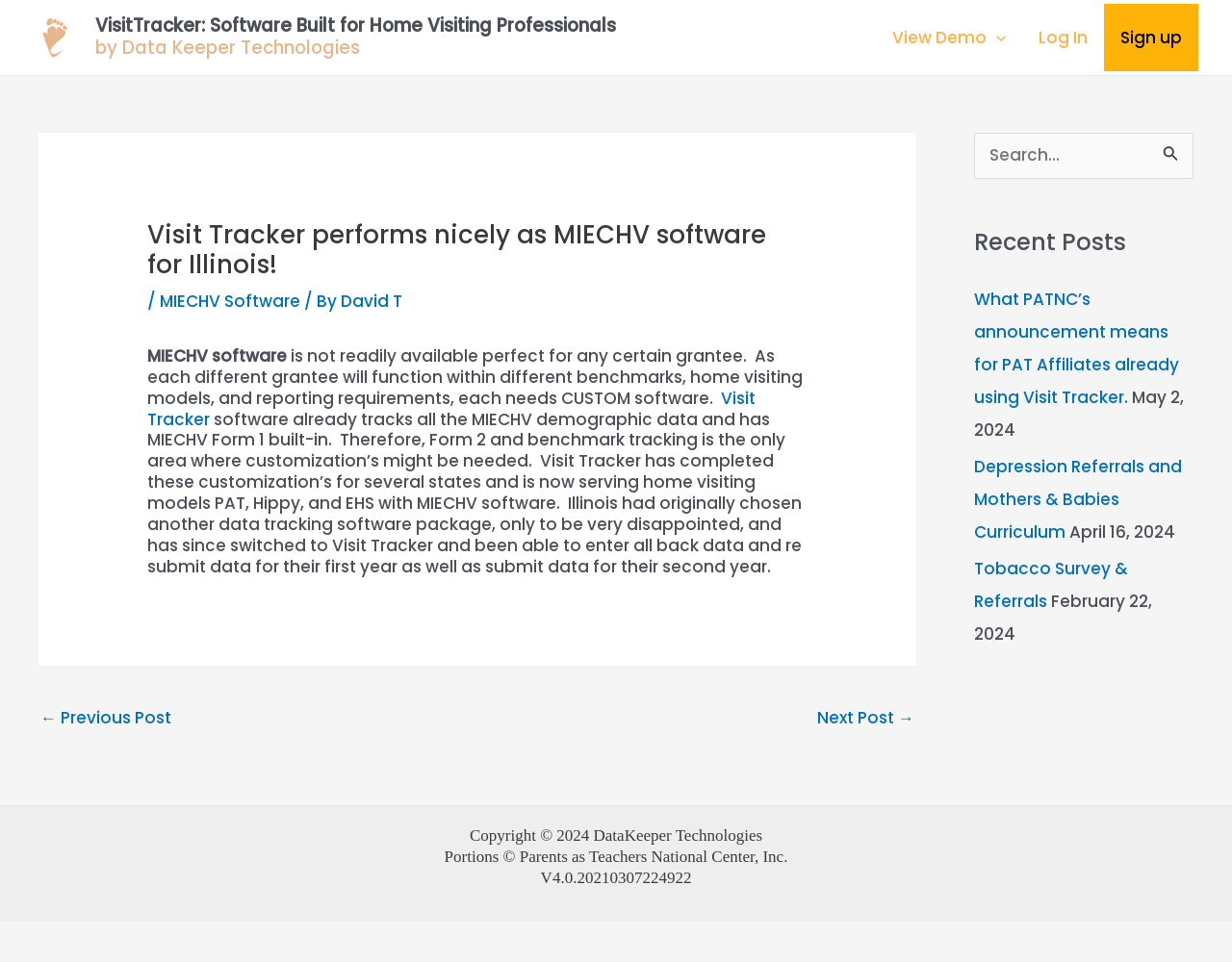Please find the bounding box coordinates of the element that you should click to achieve the following instruction: "Read Recent Posts". The coordinates should be presented as four float numbers between 0 and 1: [left, top, right, bottom].

[0.791, 0.294, 0.969, 0.676]